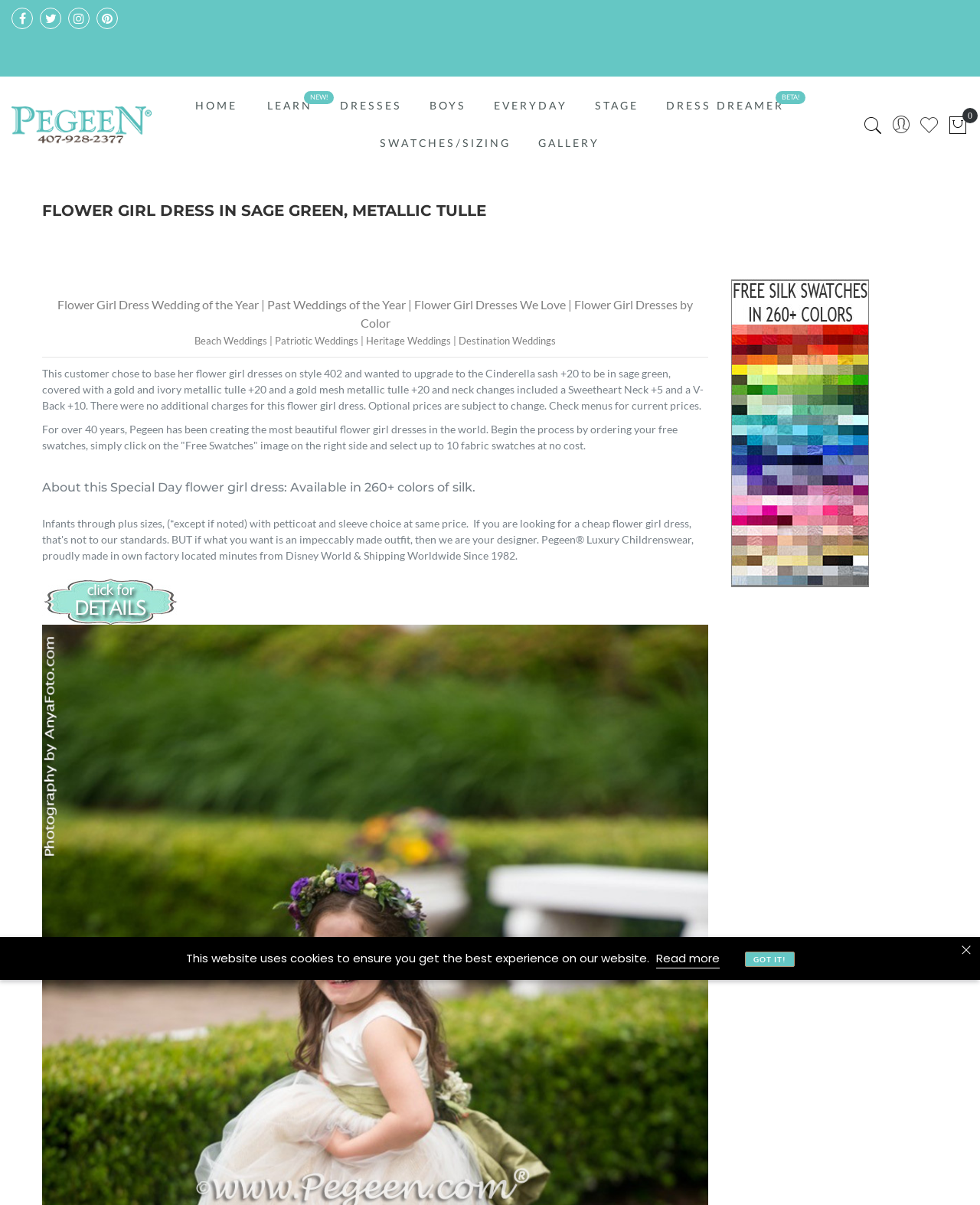What is the primary color of the dress featured on this webpage?
Please utilize the information in the image to give a detailed response to the question.

By analyzing the webpage content, I can see that the dress featured on this webpage is primarily in sage green color, which is mentioned in the heading and the description of the dress.